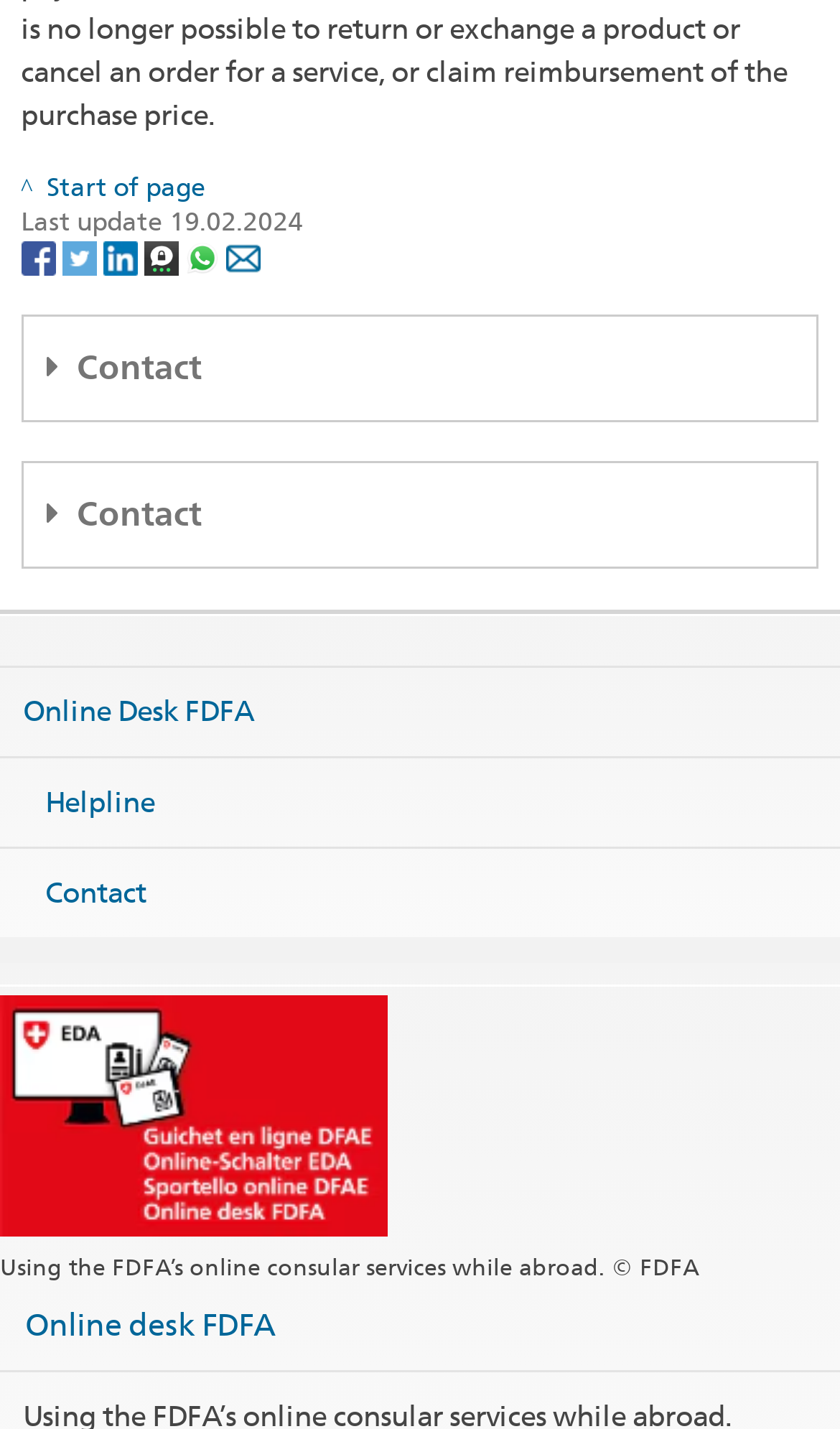Provide a thorough and detailed response to the question by examining the image: 
What is the name of the helpline?

The name of the helpline can be found in the 'FDFA Helpline' section, which is 'FDFA Helpline'.